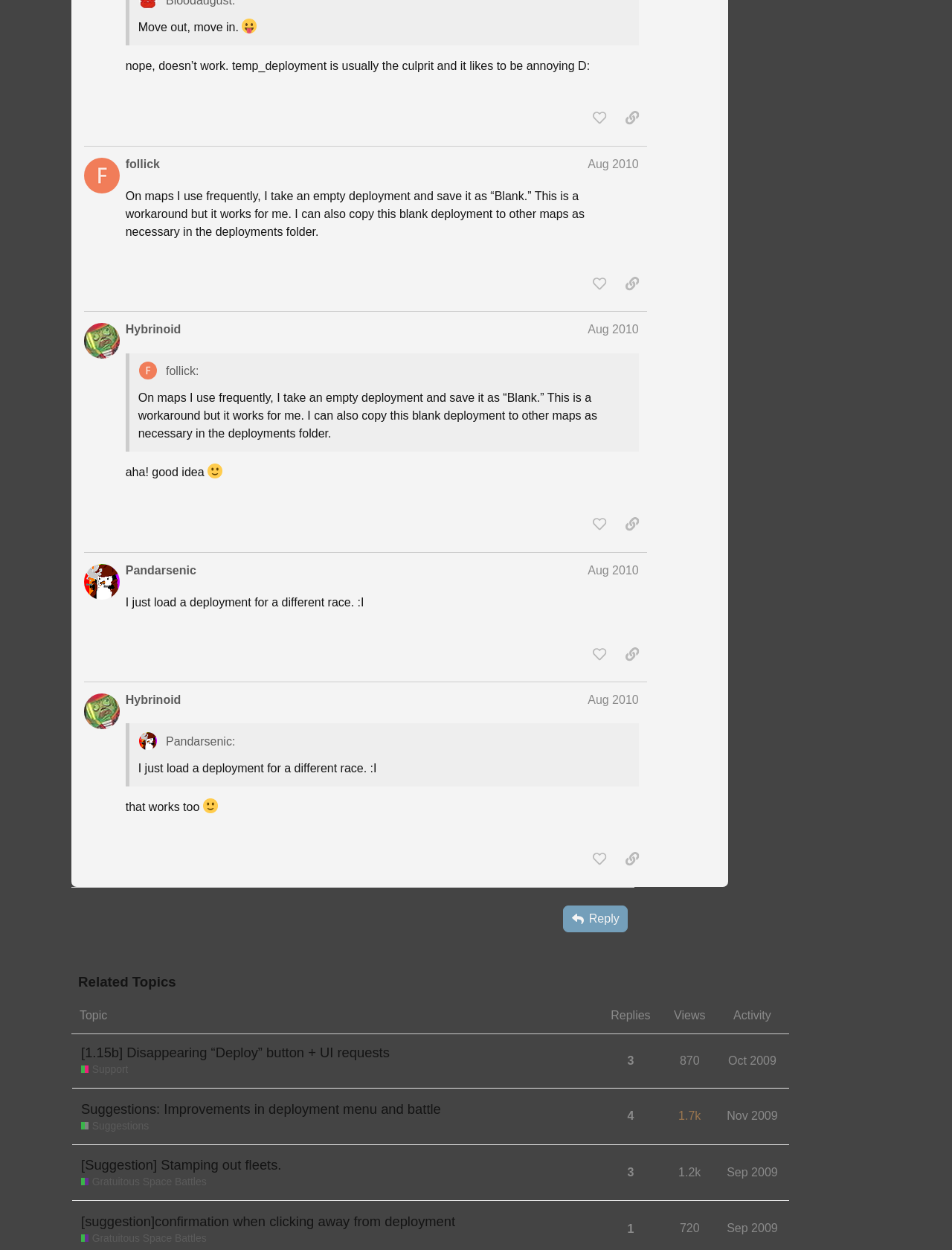Identify the bounding box coordinates of the region that should be clicked to execute the following instruction: "sort by replies".

[0.631, 0.798, 0.693, 0.827]